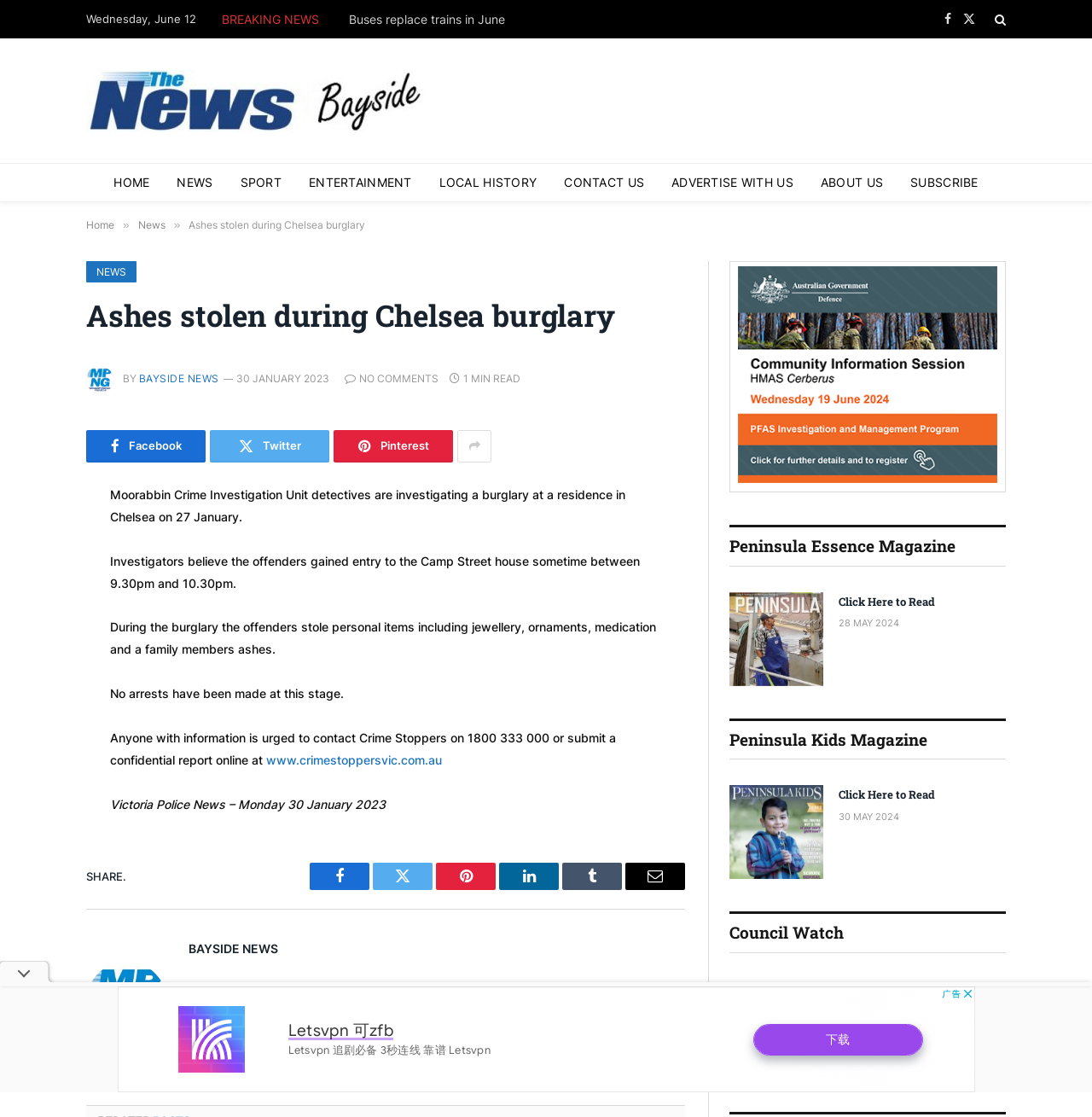Find the bounding box coordinates for the element that must be clicked to complete the instruction: "Read the news article 'Ashes stolen during Chelsea burglary'". The coordinates should be four float numbers between 0 and 1, indicated as [left, top, right, bottom].

[0.079, 0.266, 0.627, 0.299]